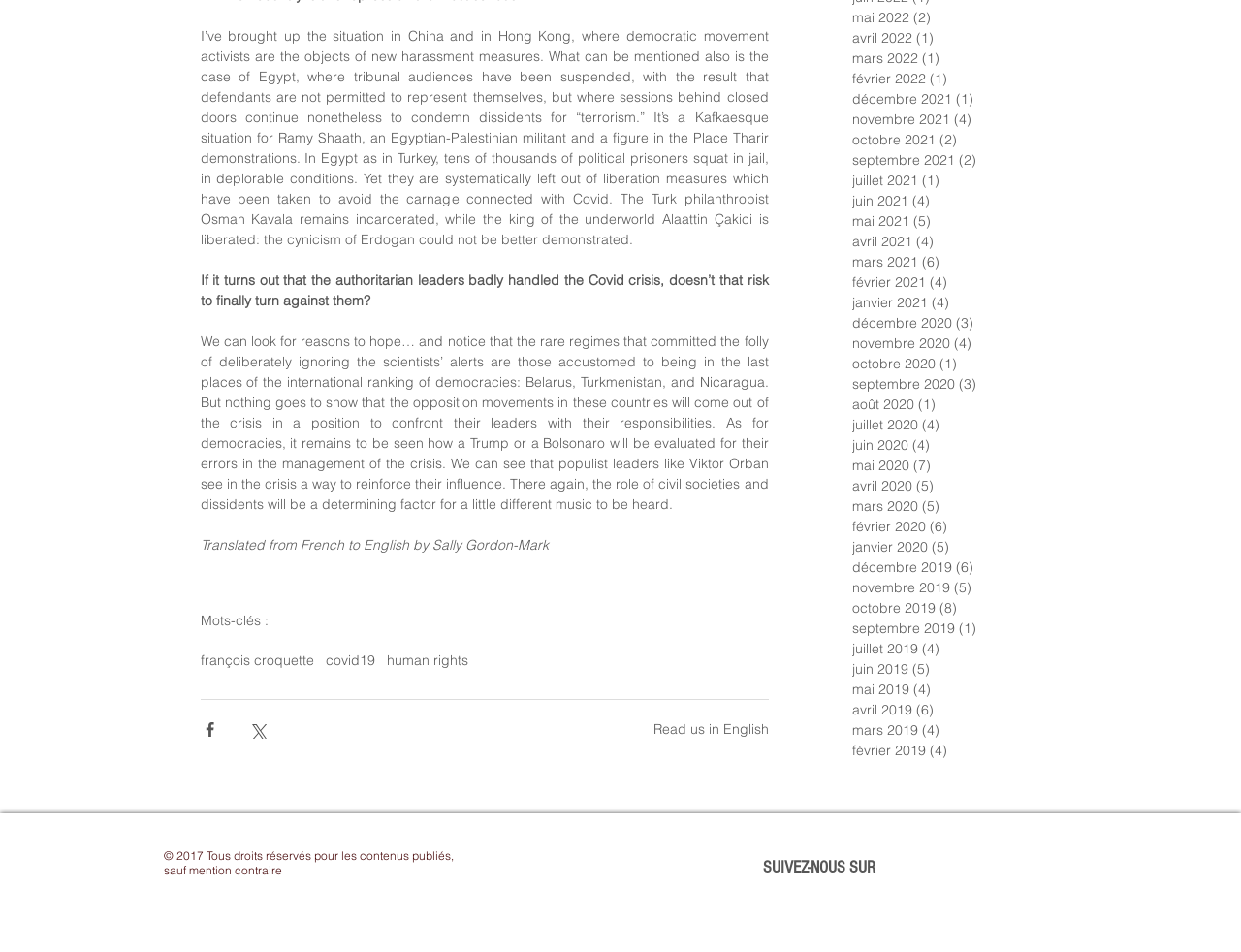Locate the bounding box coordinates of the segment that needs to be clicked to meet this instruction: "Share via Twitter".

[0.2, 0.756, 0.214, 0.776]